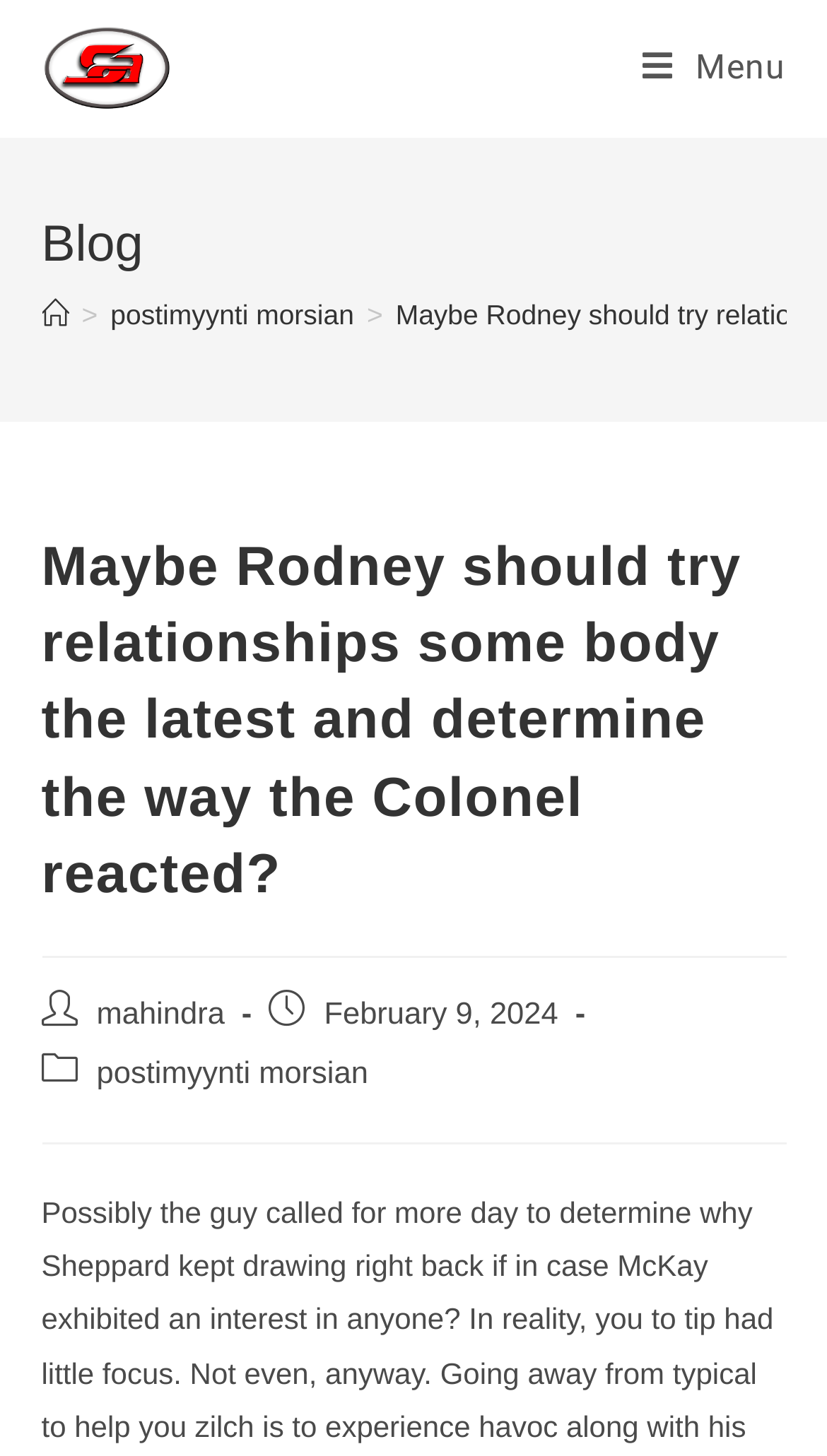Create a full and detailed caption for the entire webpage.

The webpage appears to be a blog post with a title "Maybe Rodney should try relationships some body the latest and determine the way the Colonel reacted?" at the top. Below the title, there is a header section with a navigation menu, also known as breadcrumbs, which shows the path "Home > postimyynti morsian". 

On the top right corner, there is a link to "Mobile Menu". 

The main content of the blog post is located in the middle of the page, with the title of the post repeated. Below the title, there is information about the post, including the author, "mahindra", and the publication date, "February 9, 2024". The post is categorized under "postimyynti morsian". 

At the top left corner, there is a small table with a link to "Mahindra" accompanied by a small image, also labeled "Mahindra".